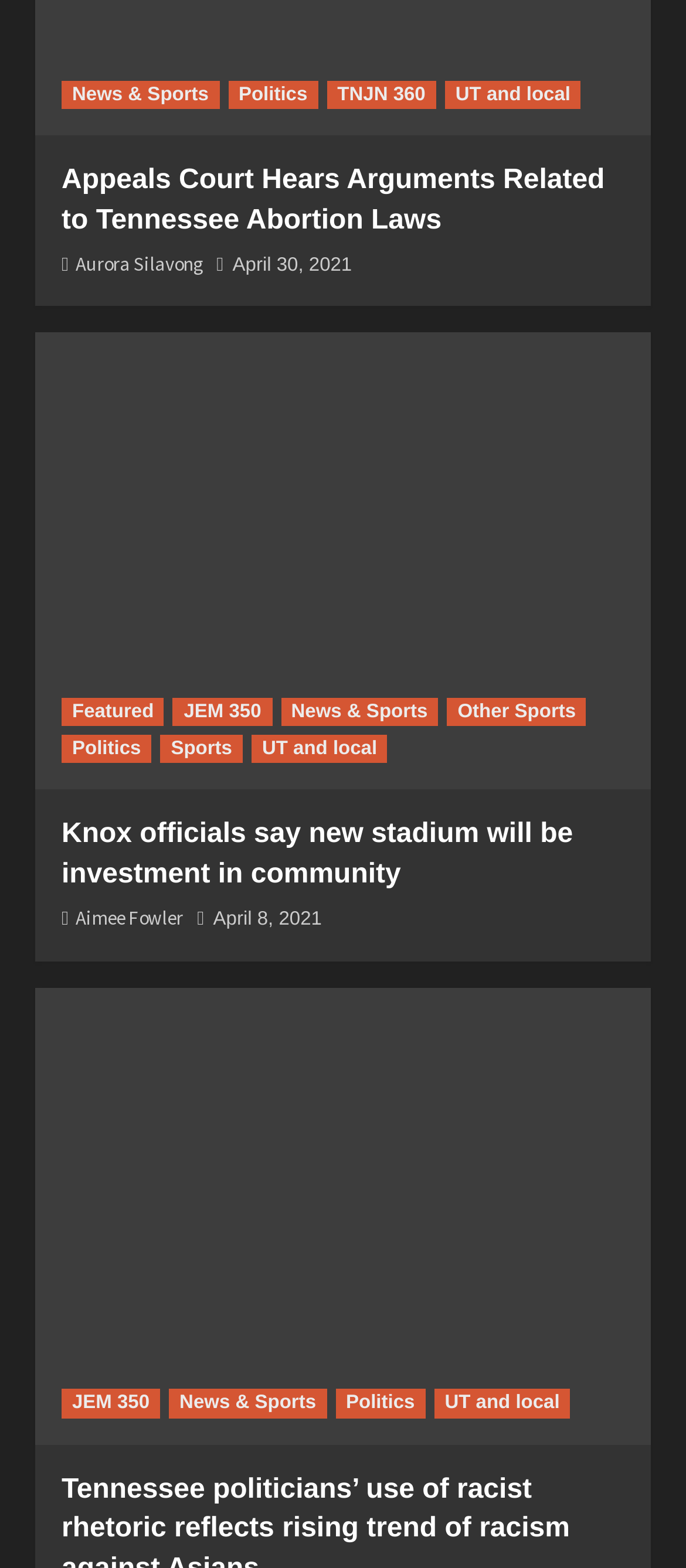Find the bounding box coordinates of the element to click in order to complete this instruction: "Enter zip code". The bounding box coordinates must be four float numbers between 0 and 1, denoted as [left, top, right, bottom].

None